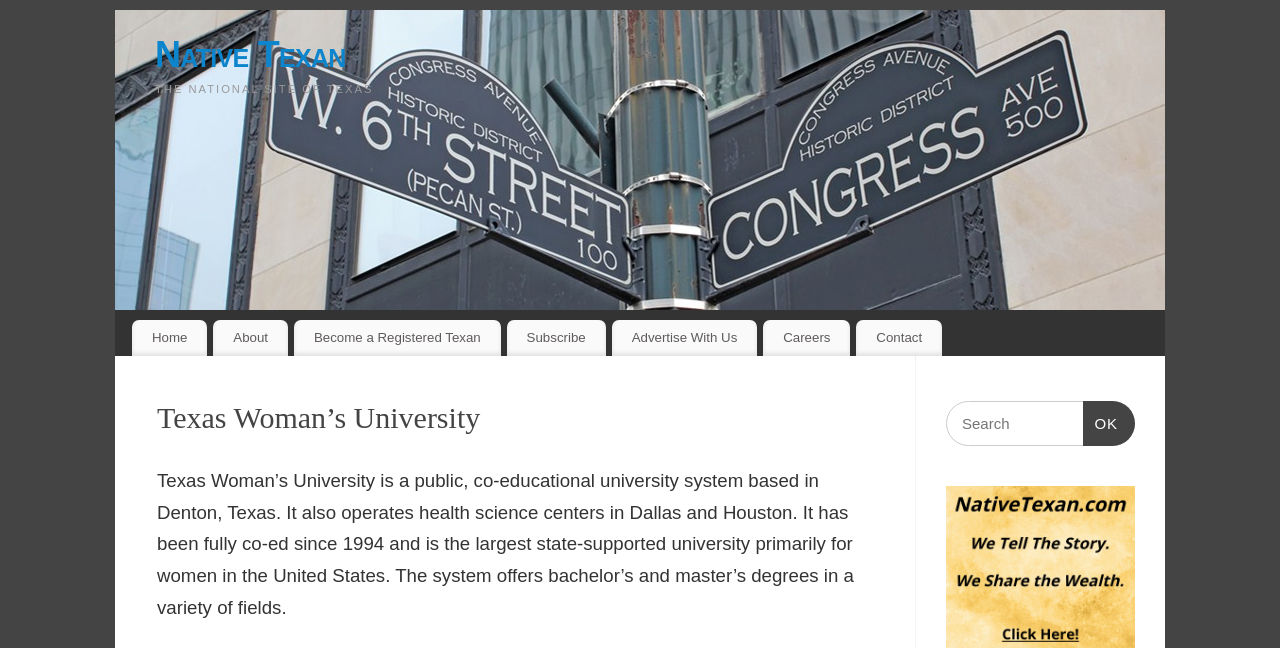Specify the bounding box coordinates of the region I need to click to perform the following instruction: "Click the Contact link". The coordinates must be four float numbers in the range of 0 to 1, i.e., [left, top, right, bottom].

[0.669, 0.494, 0.736, 0.549]